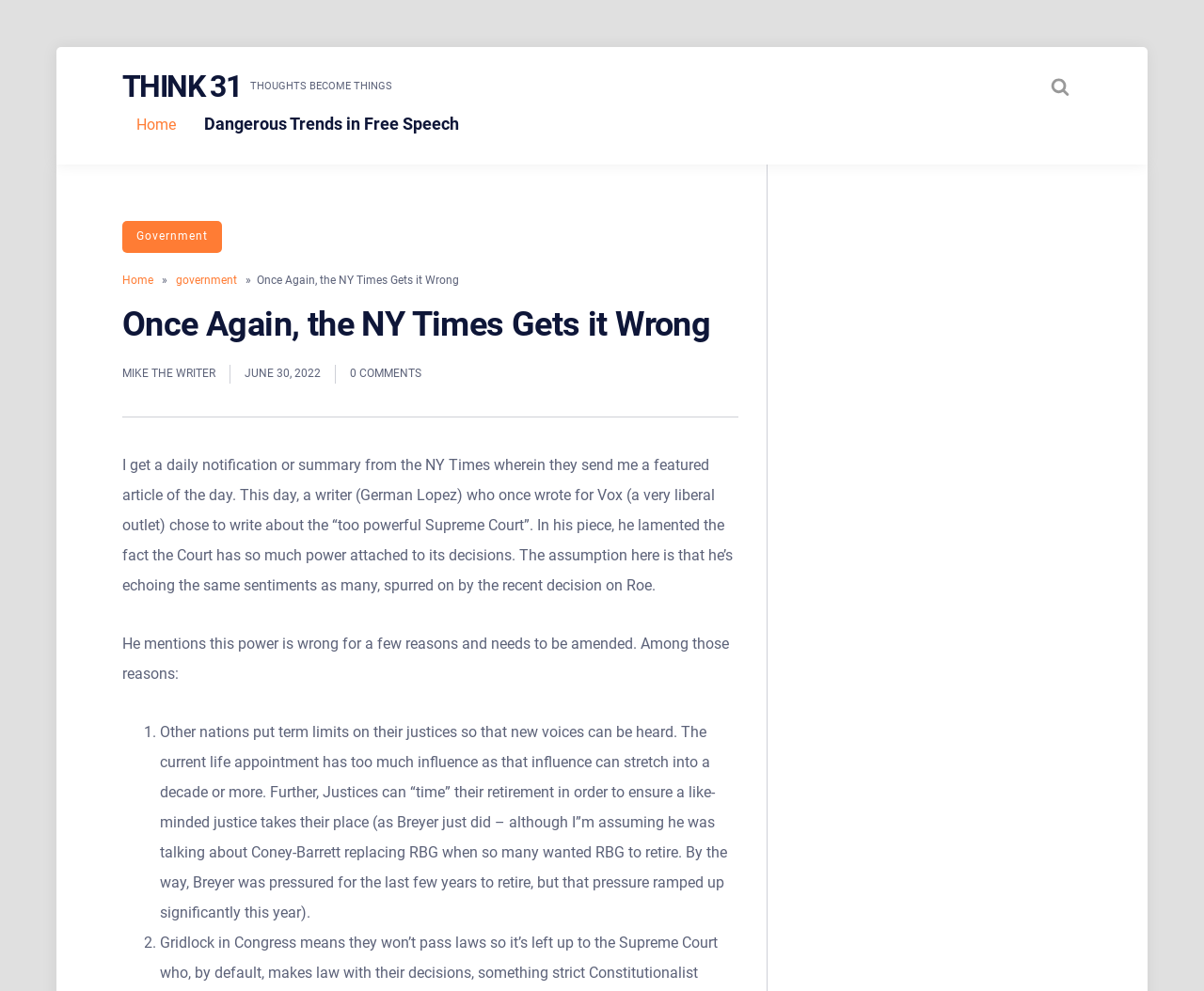Please specify the bounding box coordinates of the clickable region necessary for completing the following instruction: "Search for something". The coordinates must consist of four float numbers between 0 and 1, i.e., [left, top, right, bottom].

None